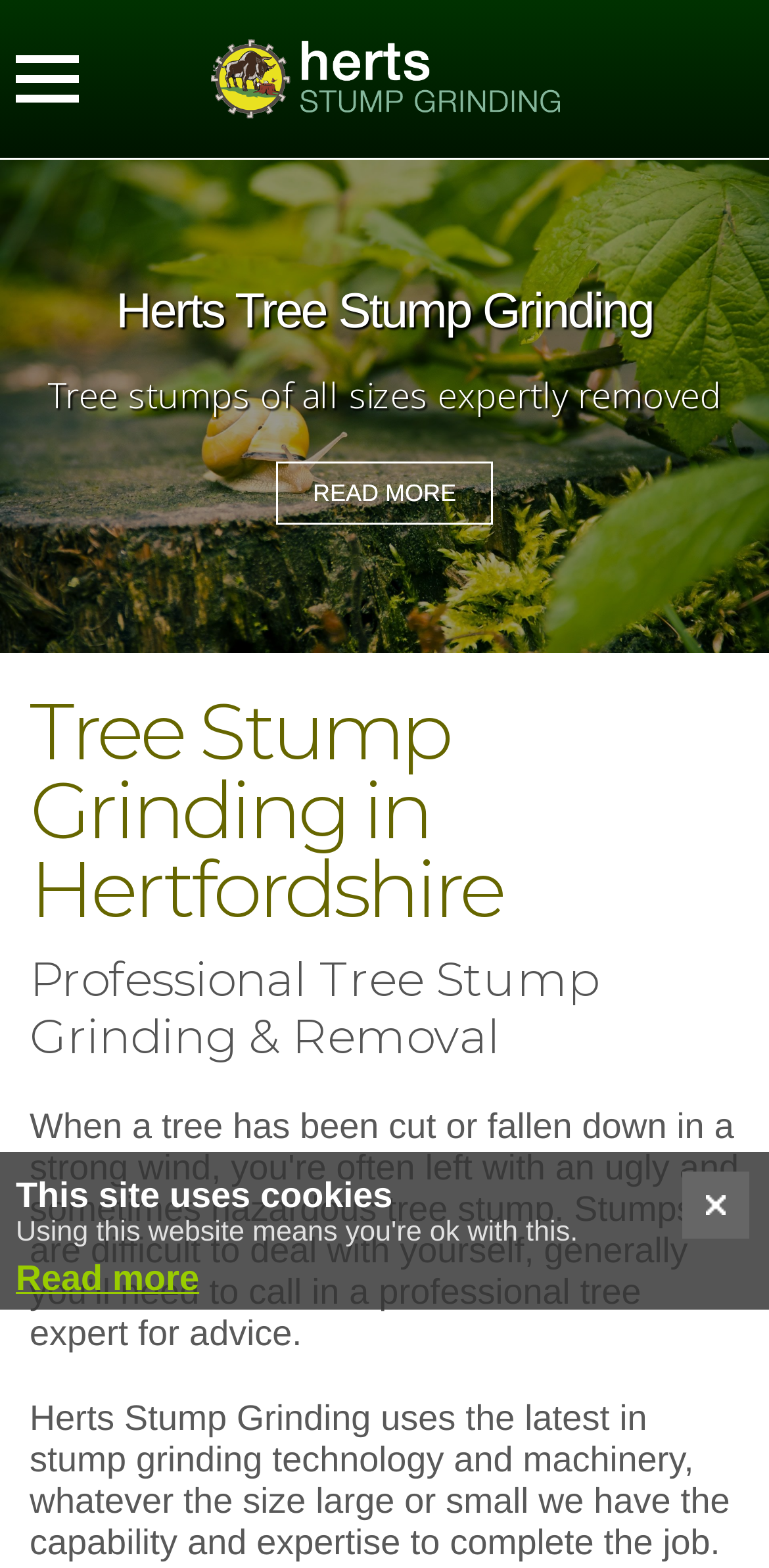What is the scope of tree stump sizes handled?
Answer the question with just one word or phrase using the image.

All sizes